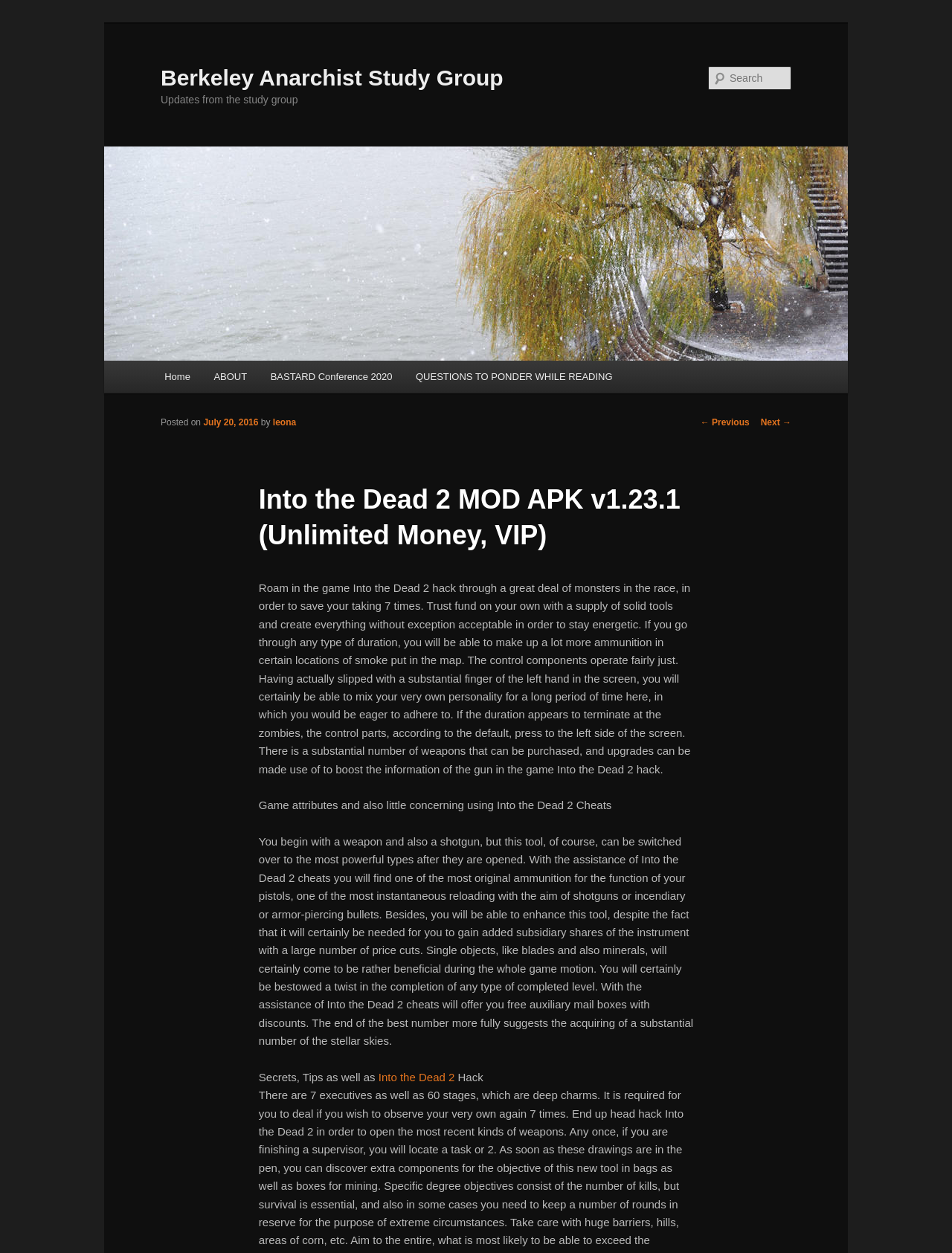Pinpoint the bounding box coordinates of the element you need to click to execute the following instruction: "Search for something". The bounding box should be represented by four float numbers between 0 and 1, in the format [left, top, right, bottom].

[0.744, 0.053, 0.831, 0.072]